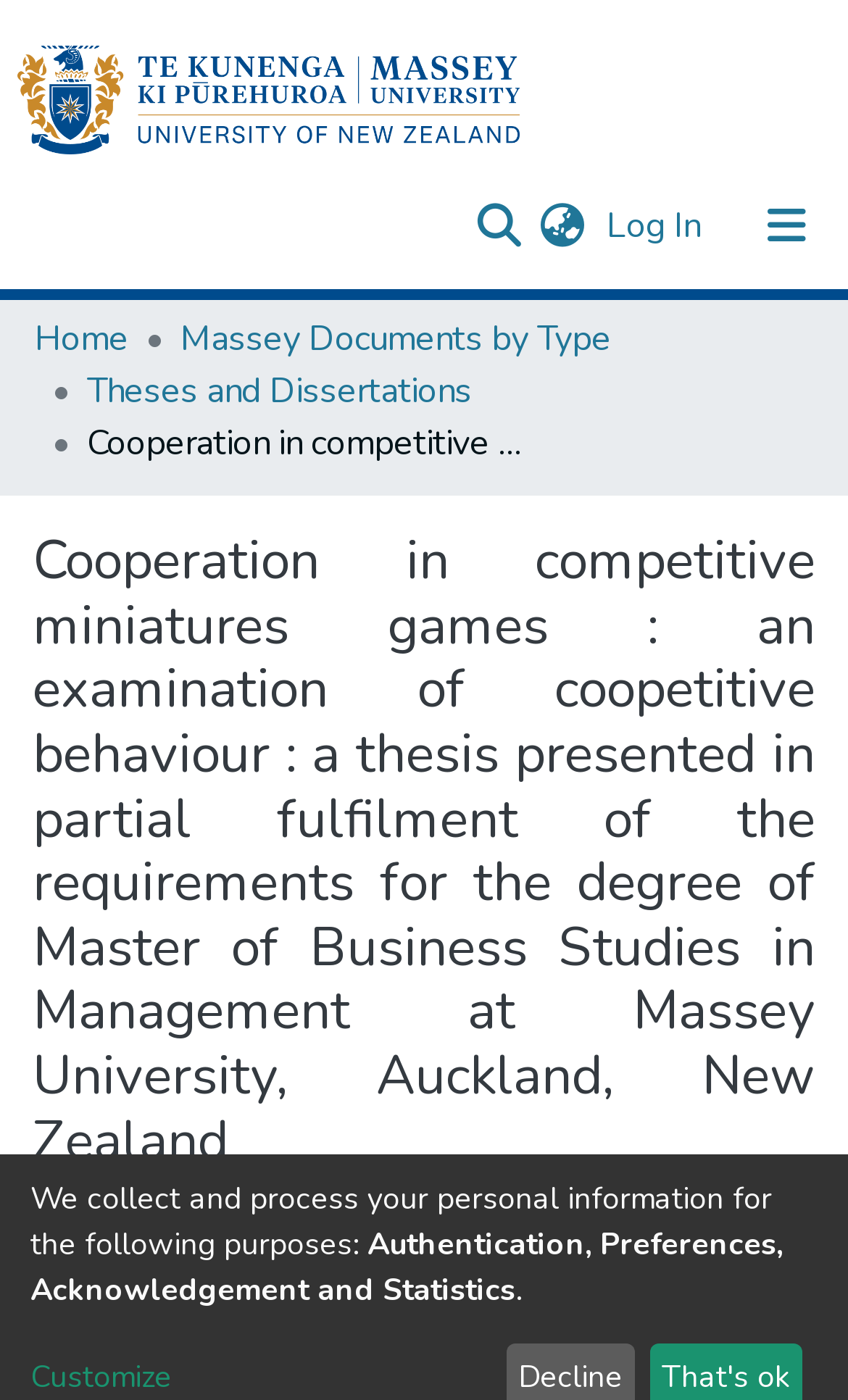Determine the bounding box coordinates for the area that needs to be clicked to fulfill this task: "Log in to the system". The coordinates must be given as four float numbers between 0 and 1, i.e., [left, top, right, bottom].

[0.705, 0.144, 0.836, 0.179]